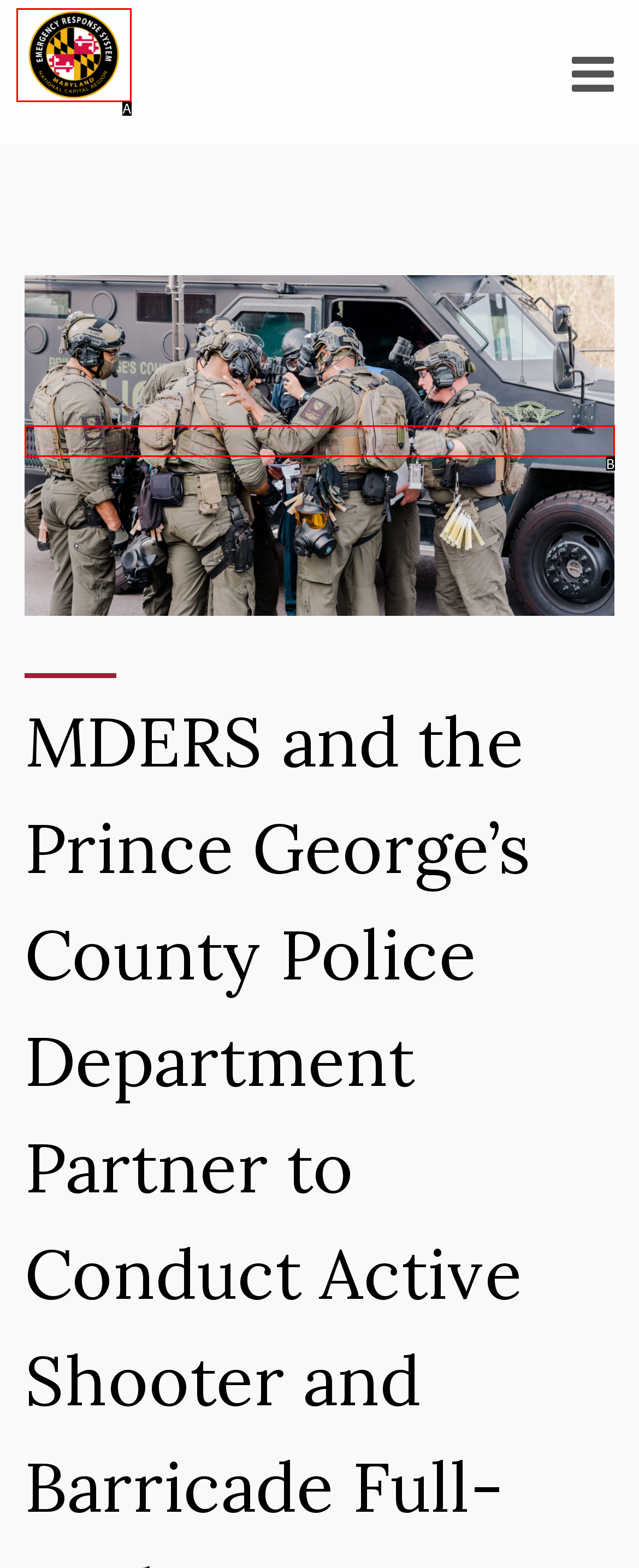Find the HTML element that corresponds to the description: alt="MDERS". Indicate your selection by the letter of the appropriate option.

A